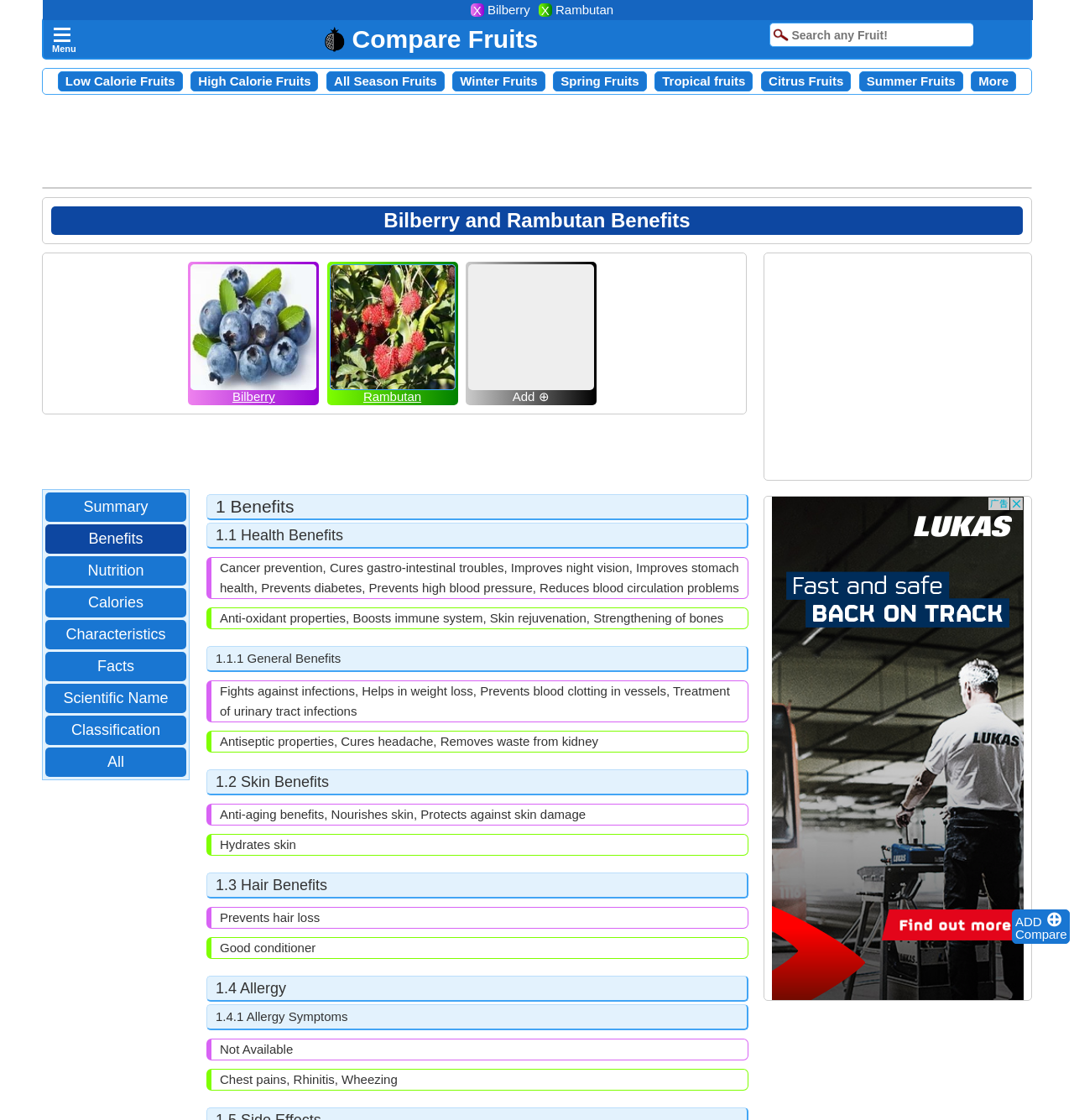Please predict the bounding box coordinates of the element's region where a click is necessary to complete the following instruction: "View summary of Bilberry and Rambutan". The coordinates should be represented by four float numbers between 0 and 1, i.e., [left, top, right, bottom].

[0.07, 0.443, 0.146, 0.462]